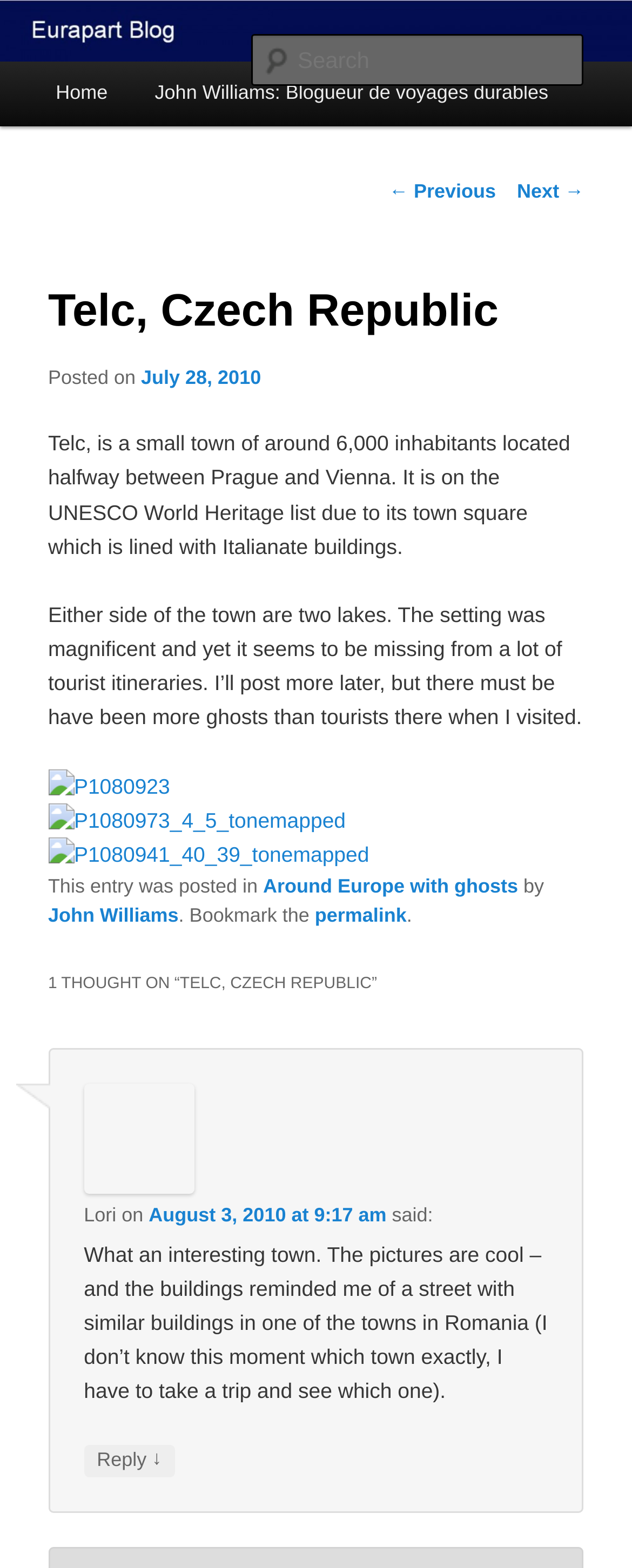How many images are in the article?
Answer with a single word or phrase by referring to the visual content.

Three